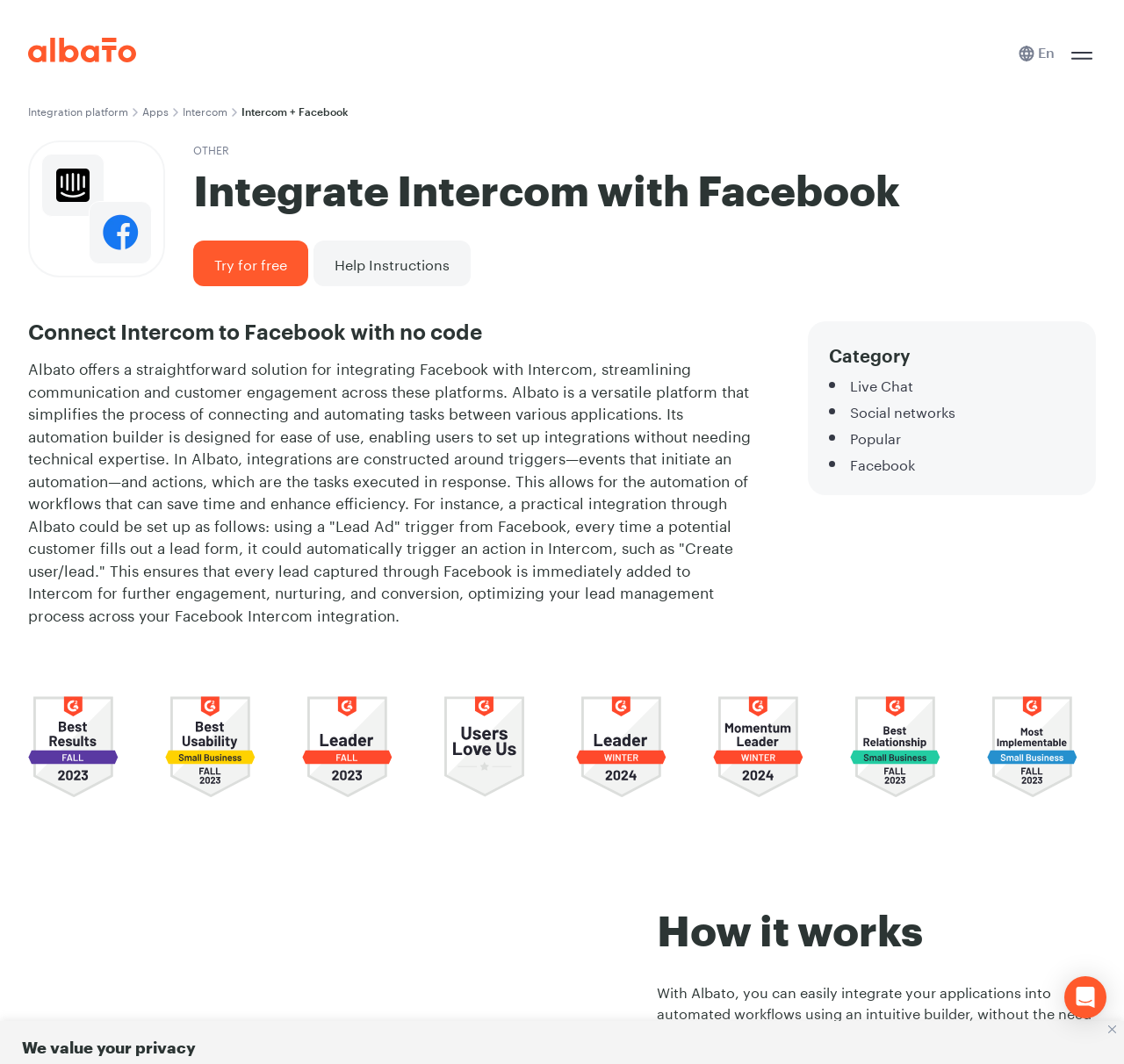What is the trigger in the automation example? Examine the screenshot and reply using just one word or a brief phrase.

Lead Ad